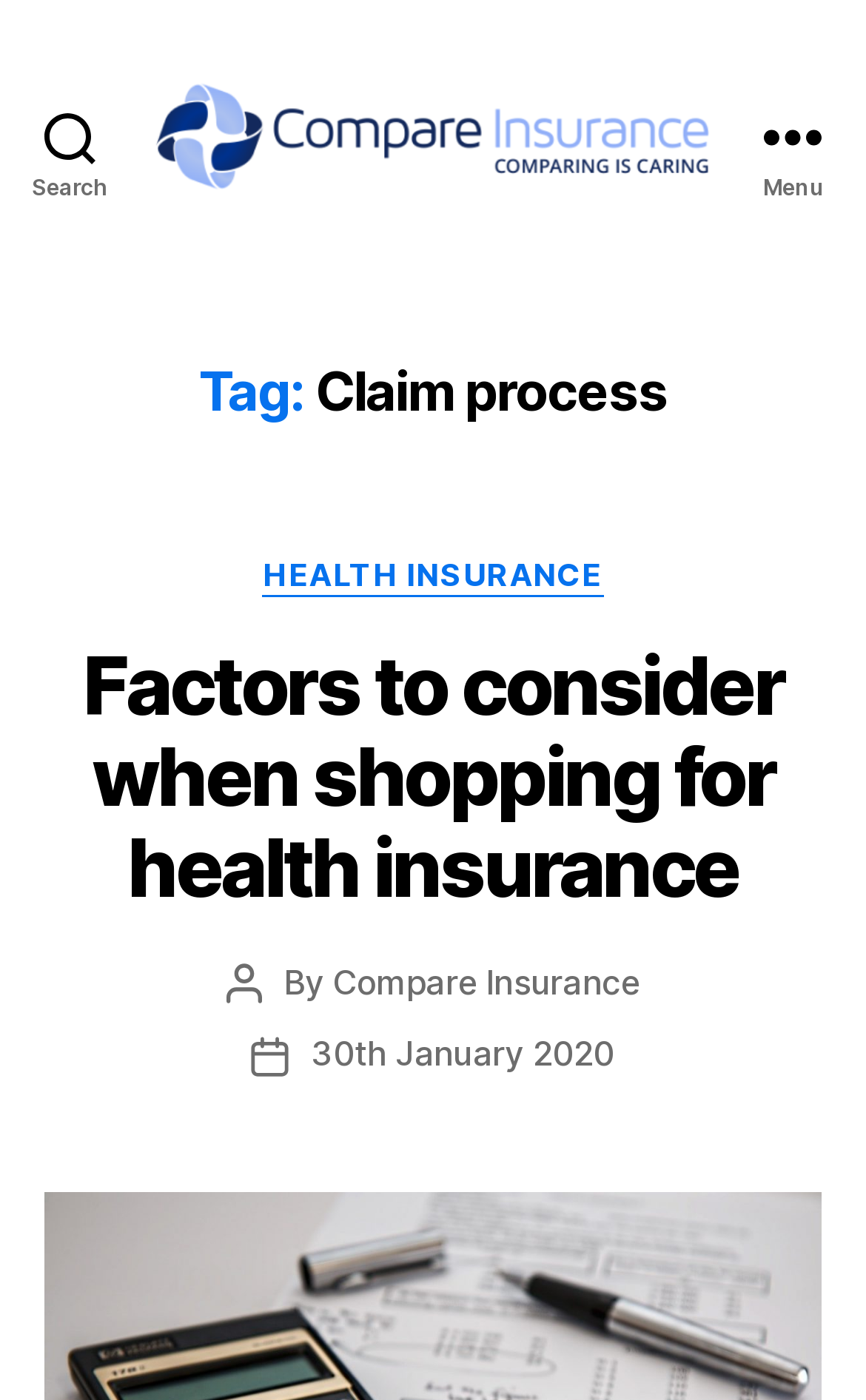Extract the primary heading text from the webpage.

Tag: Claim process